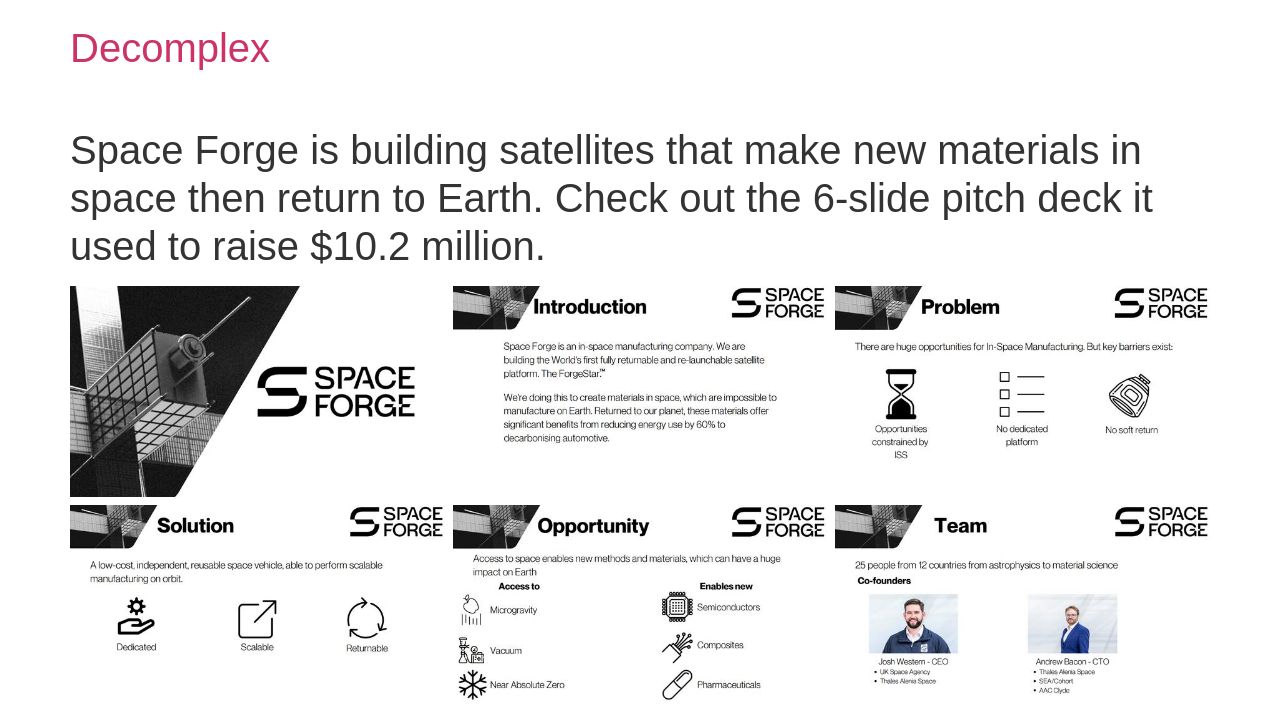How many figures are present on the webpage?
Answer the question with just one word or phrase using the image.

3